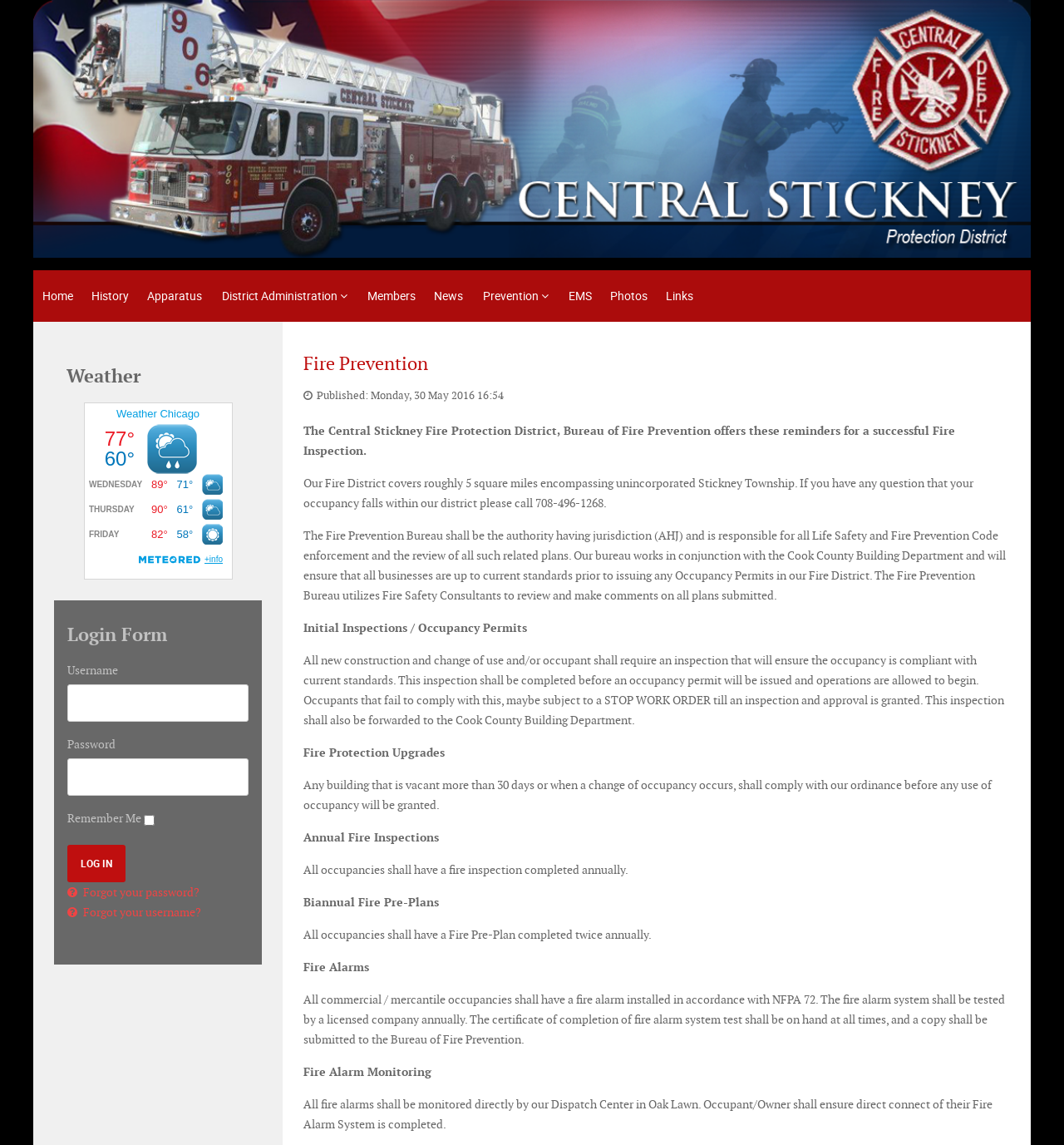Locate the bounding box coordinates of the area that needs to be clicked to fulfill the following instruction: "Login with username and password". The coordinates should be in the format of four float numbers between 0 and 1, namely [left, top, right, bottom].

[0.063, 0.597, 0.234, 0.63]